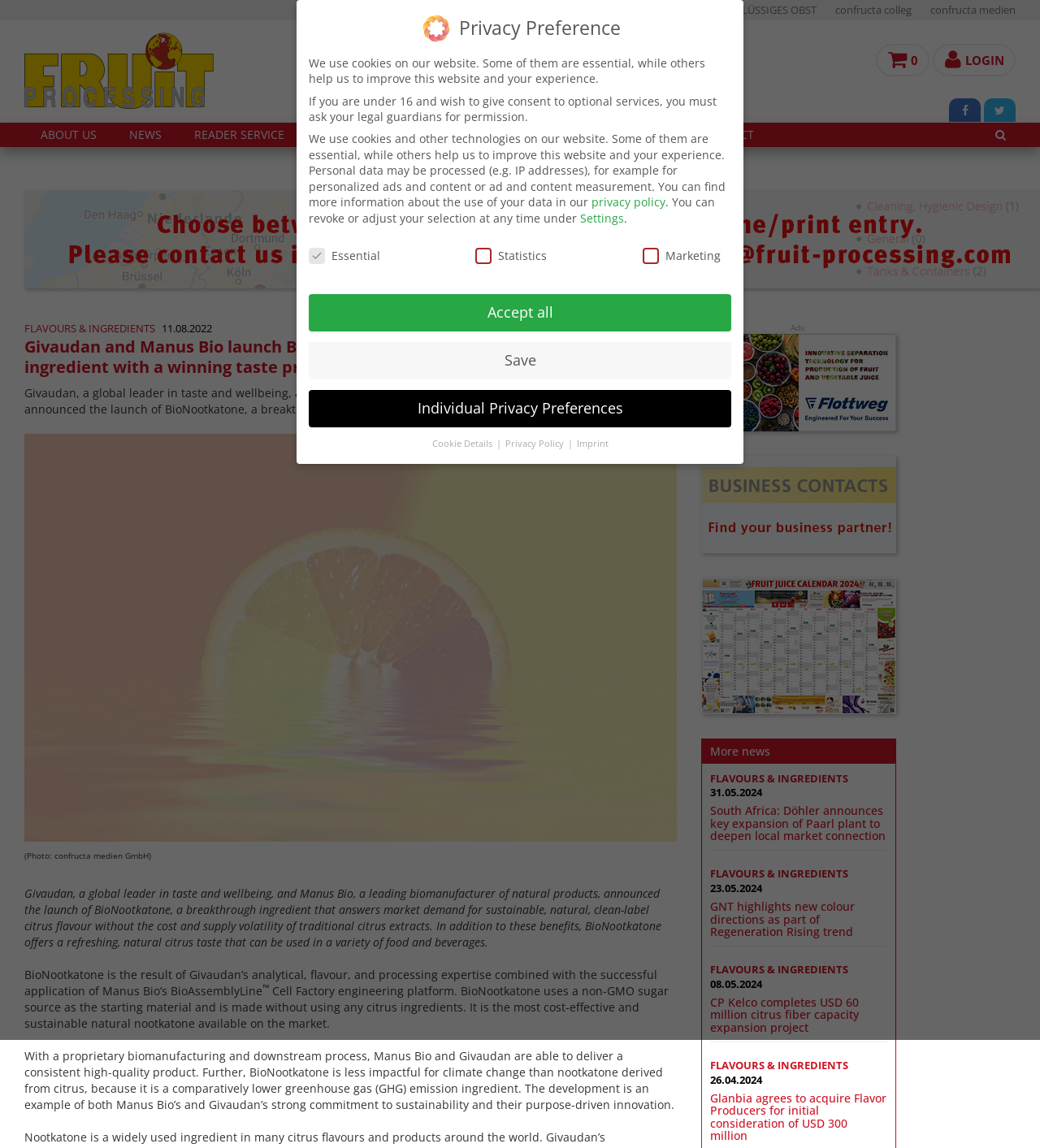Please find the bounding box coordinates of the element's region to be clicked to carry out this instruction: "Visit 'World Of Fruits 2023'".

[0.324, 0.05, 0.69, 0.093]